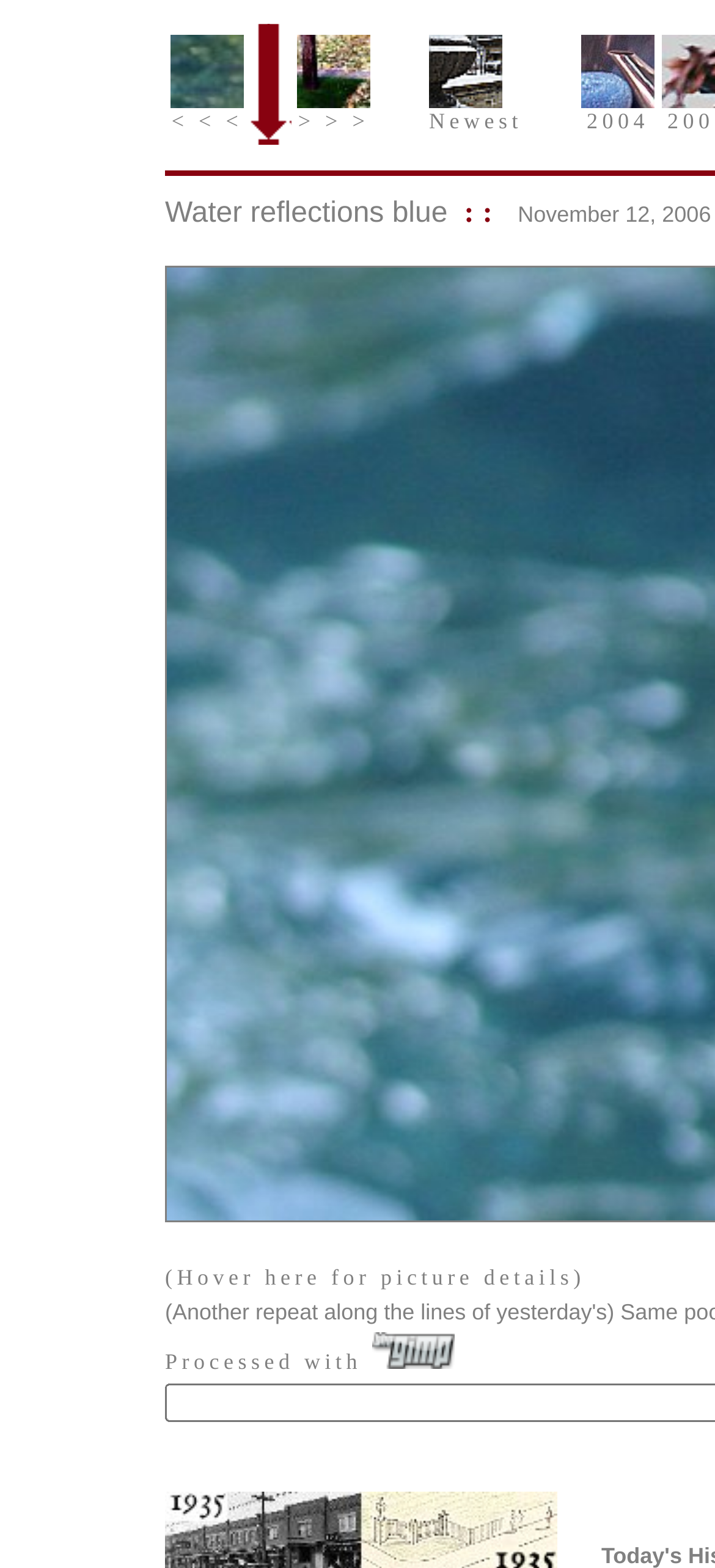Give a one-word or short phrase answer to this question: 
What is the purpose of the '(Hover here for picture details)' link?

To show picture details